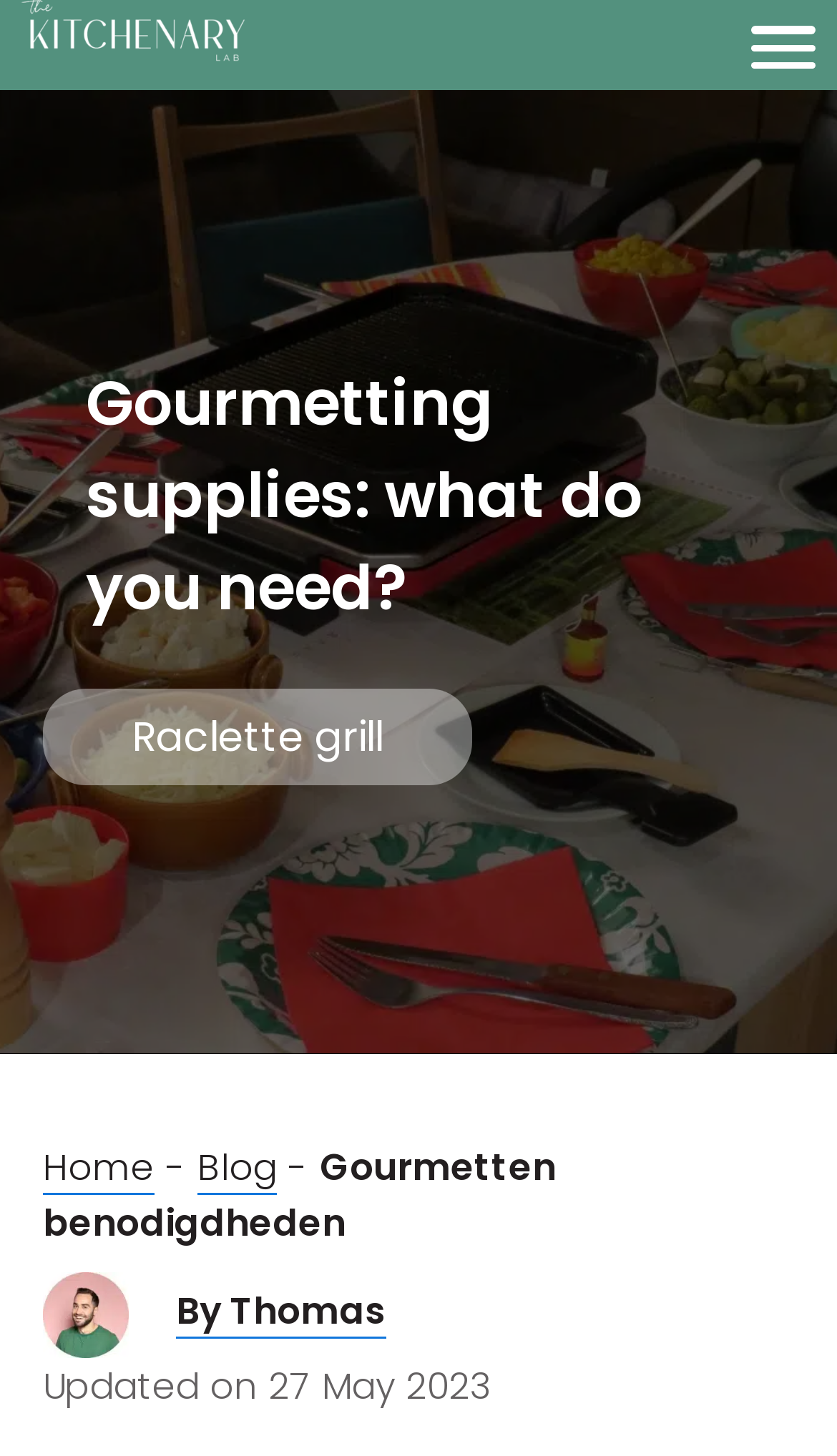When was the article last updated? Using the information from the screenshot, answer with a single word or phrase.

27 May 2023